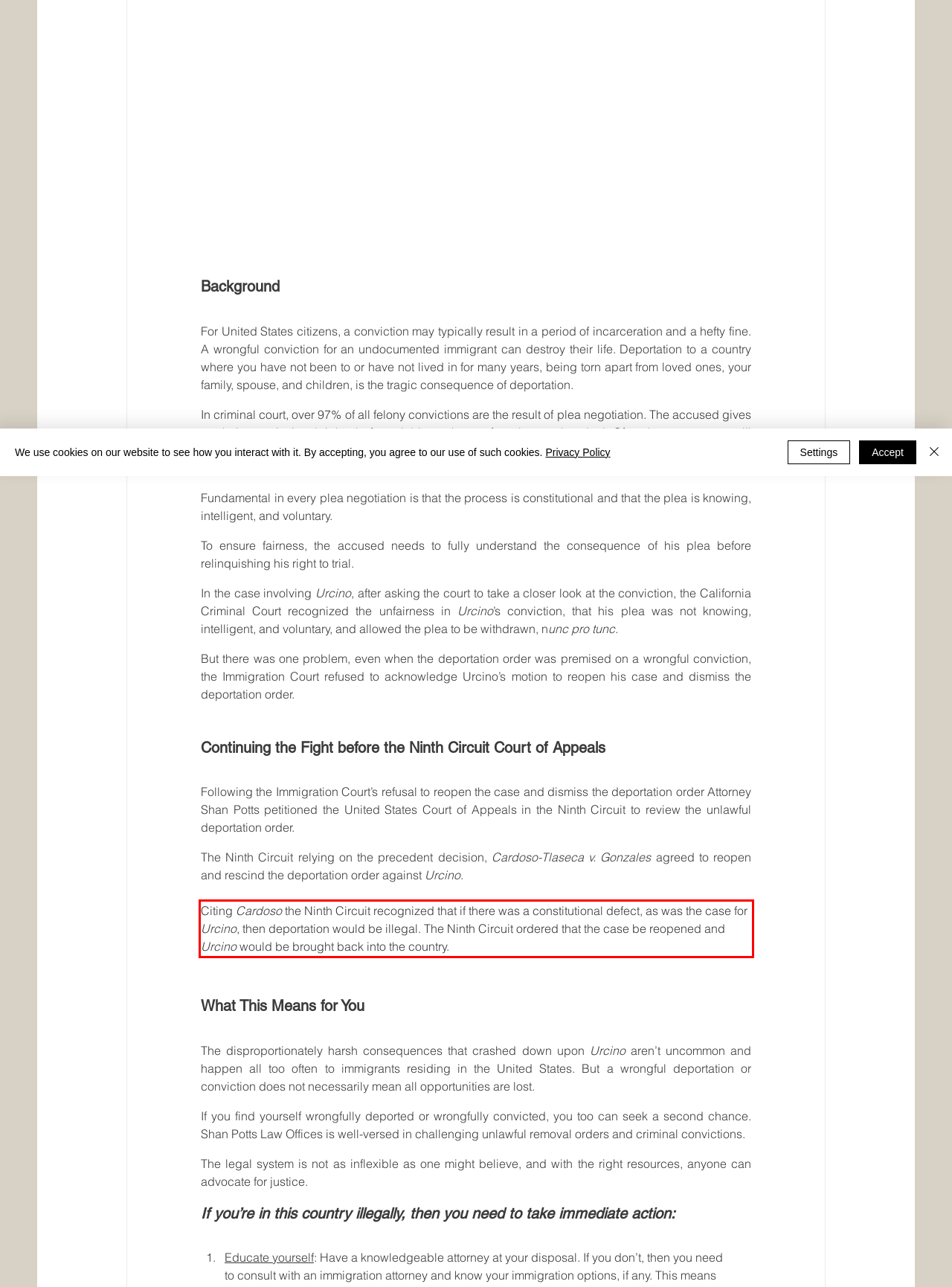You are given a screenshot showing a webpage with a red bounding box. Perform OCR to capture the text within the red bounding box.

Citing Cardoso the Ninth Circuit recognized that if there was a constitutional defect, as was the case for Urcino, then deportation would be illegal. The Ninth Circuit ordered that the case be reopened and Urcino would be brought back into the country.